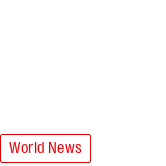Provide a thorough description of the image.

The image represents "Carmen by Bizet," likely in context of a news article or feature discussing an event related to this famous opera. Positioned prominently, it is accompanied by a hyperlink inviting readers to explore more about the performance or production associated with Carmen. Below the image, there are links to related content, including a piece titled "Opera Boutique brings Carmen to the Costa del Sol," suggesting that this opera is being showcased in a notable location. The overall section highlights modern performances and cultural events, signifying a blend of tradition and contemporary engagement within the arts.